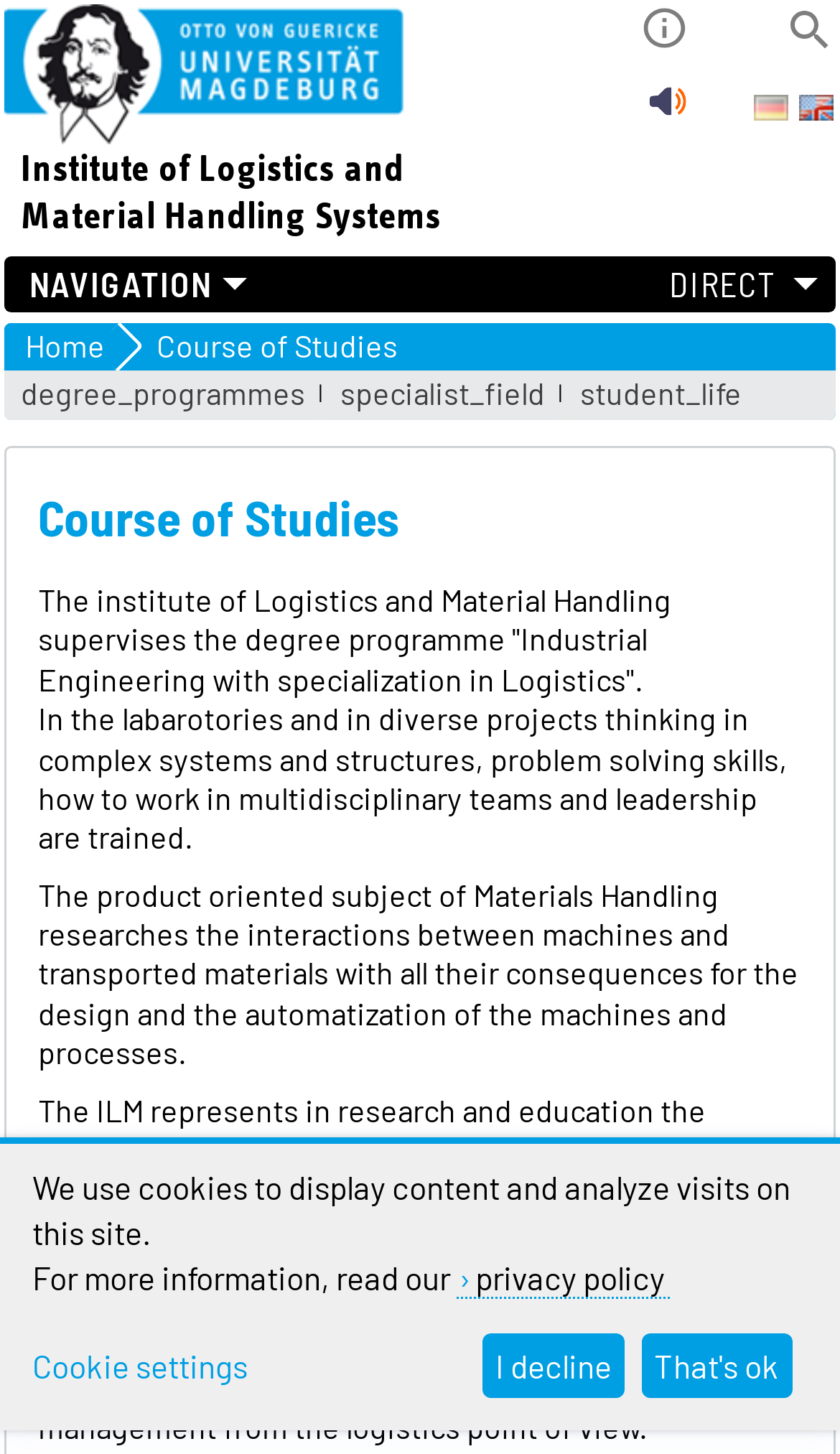Please identify the coordinates of the bounding box for the clickable region that will accomplish this instruction: "Click the link to the Institute of Logistics and Material Handling Systems".

[0.004, 0.099, 0.996, 0.169]